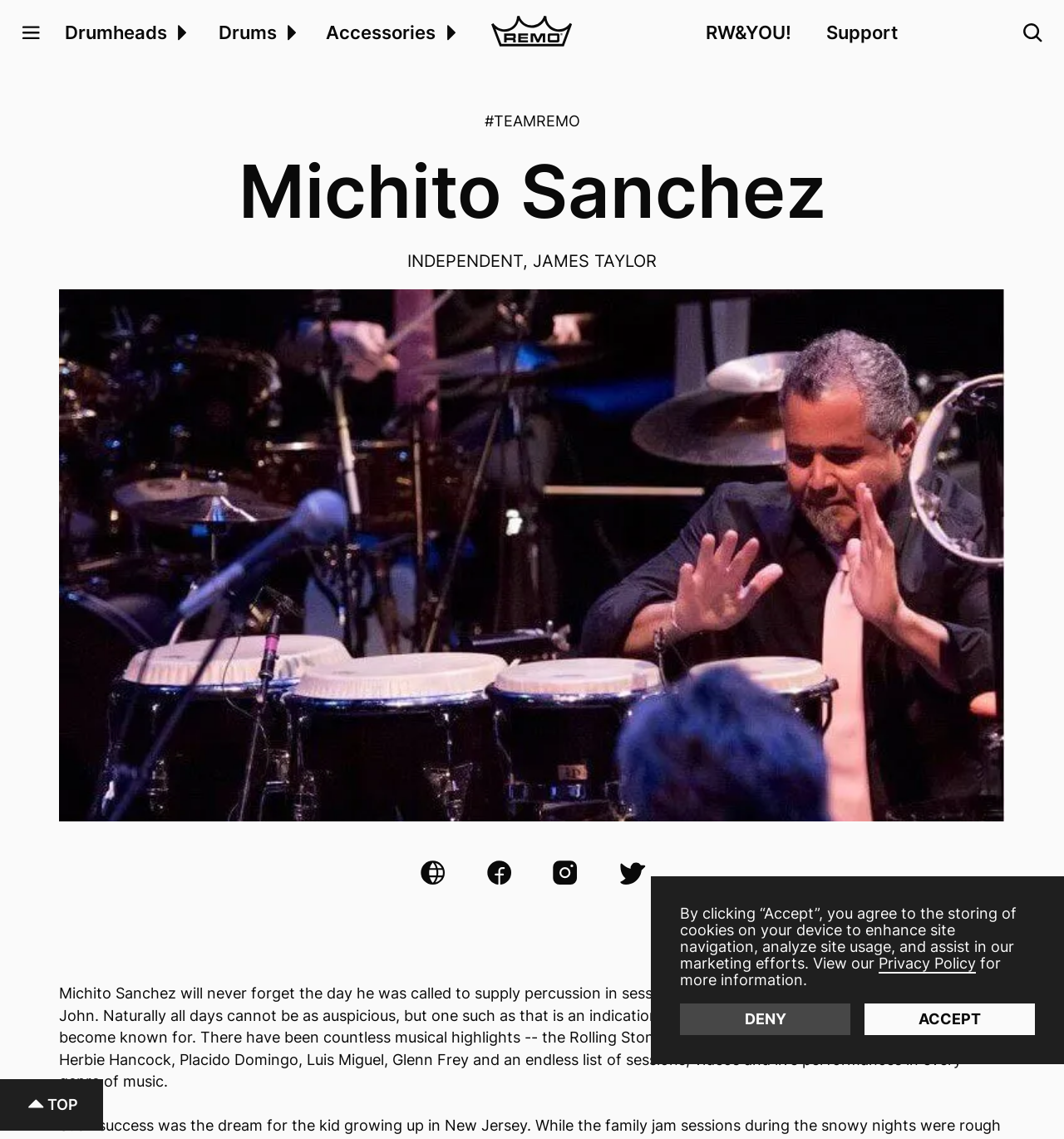Offer an in-depth caption of the entire webpage.

The webpage is about Michito Sanchez, a musician, and features a main menu at the top with several dropdown options, including "Drumheads", "Drums", and "Accessories". Below the main menu, there is a banner with a link to the "home" page, accompanied by an image of the Remo logo. 

To the right of the banner, there are links to "RW&YOU!" and "Support". On the top-right corner, there is a search bar with a magnifying glass icon. 

The main content of the page is divided into two sections. The top section features a heading with Michito Sanchez's name, followed by a brief description of his musical career, including his work with famous artists such as Crosby, Stills & Nash, Elton John, and others. Below this text, there is a large image of Michito Sanchez.

The bottom section of the page contains links to Michito Sanchez's social media profiles, including Facebook, Instagram, Twitter, and a website link. 

At the very bottom of the page, there is a notice about cookies and privacy policy, with options to "Accept" or "Deny" the use of cookies. There is also an iframe that opens a widget with more information.